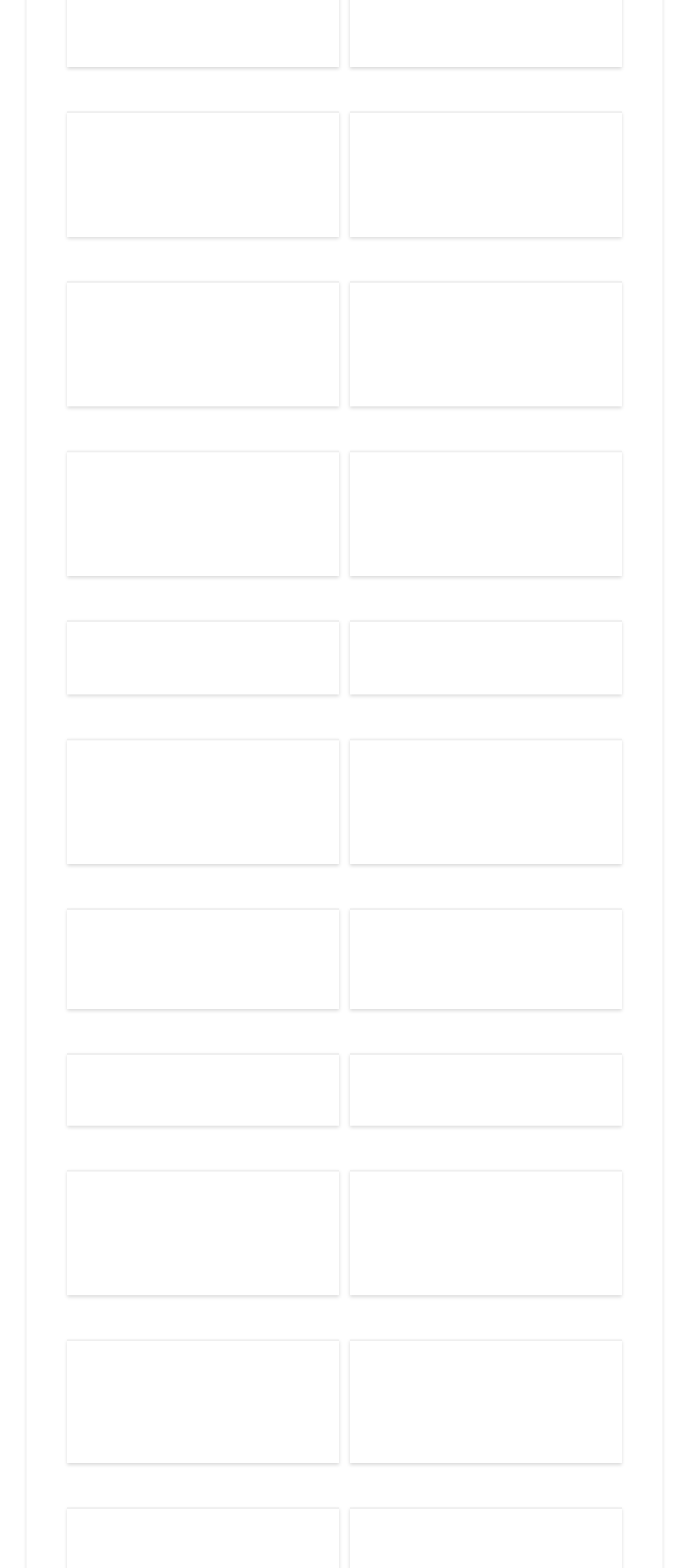Are all discount codes listed in alphabetical order?
Using the image, provide a concise answer in one word or a short phrase.

Yes